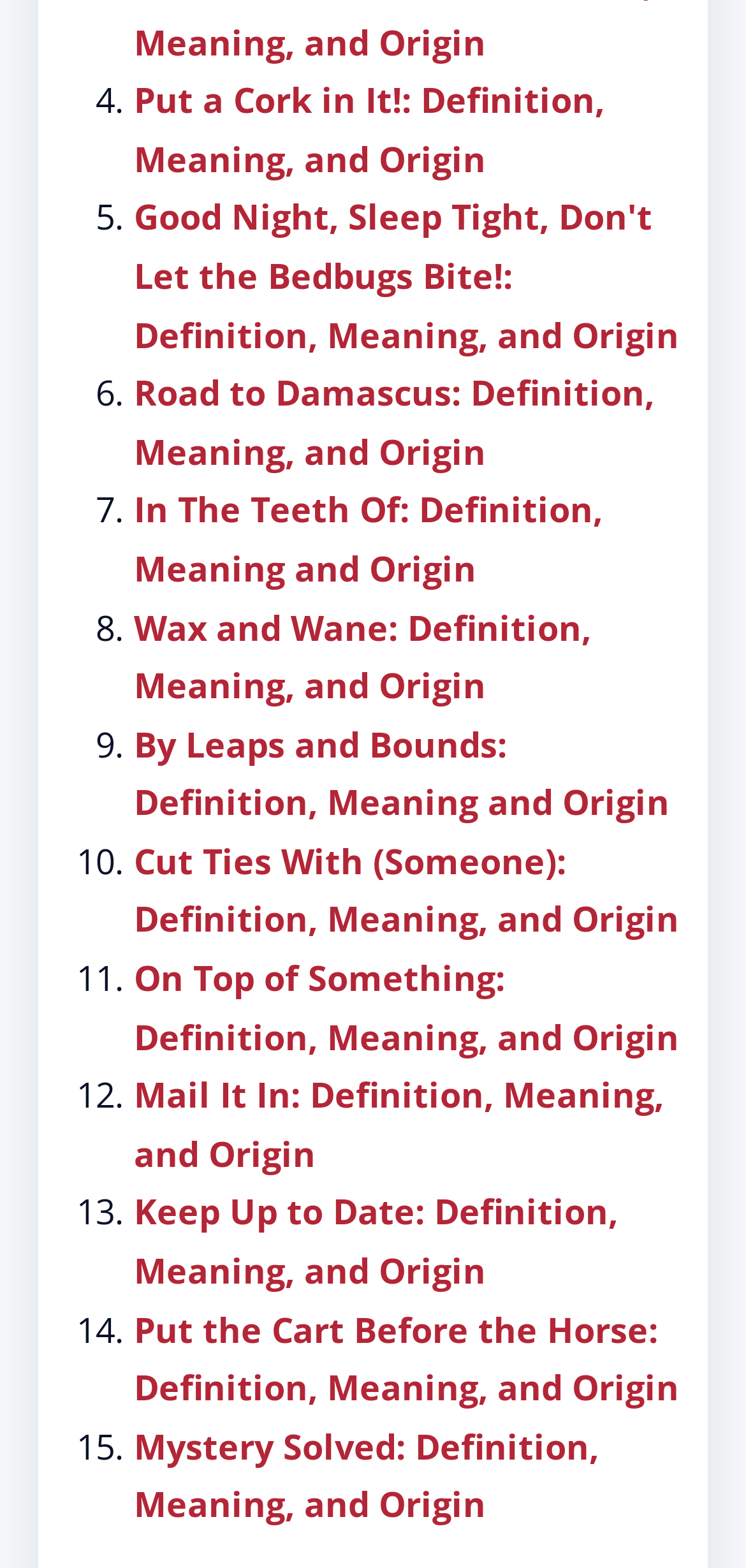Determine the bounding box coordinates for the region that must be clicked to execute the following instruction: "Learn about the origin of 'Road to Damascus'".

[0.179, 0.236, 0.877, 0.302]